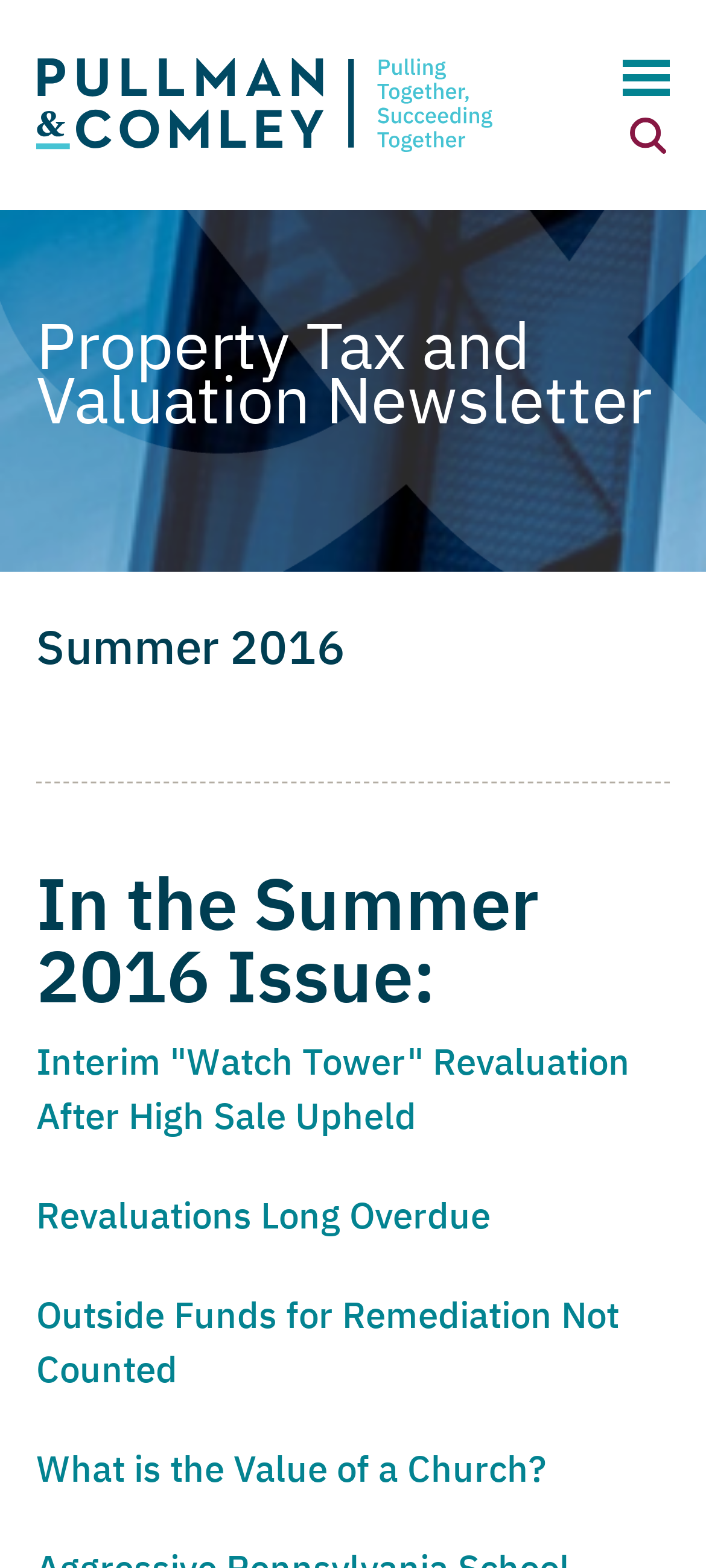What is the purpose of the 'PUBLICATION SIGN UP' link?
Look at the screenshot and respond with one word or a short phrase.

To sign up for publications